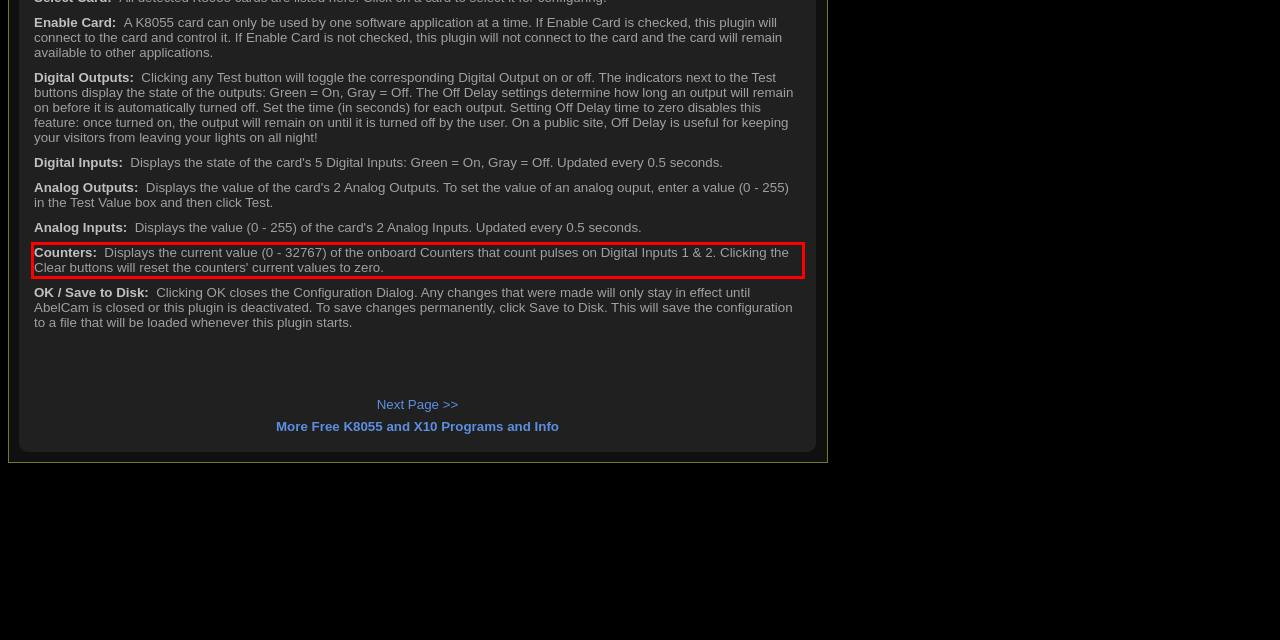Using the provided screenshot of a webpage, recognize and generate the text found within the red rectangle bounding box.

Counters: Displays the current value (0 - 32767) of the onboard Counters that count pulses on Digital Inputs 1 & 2. Clicking the Clear buttons will reset the counters' current values to zero.